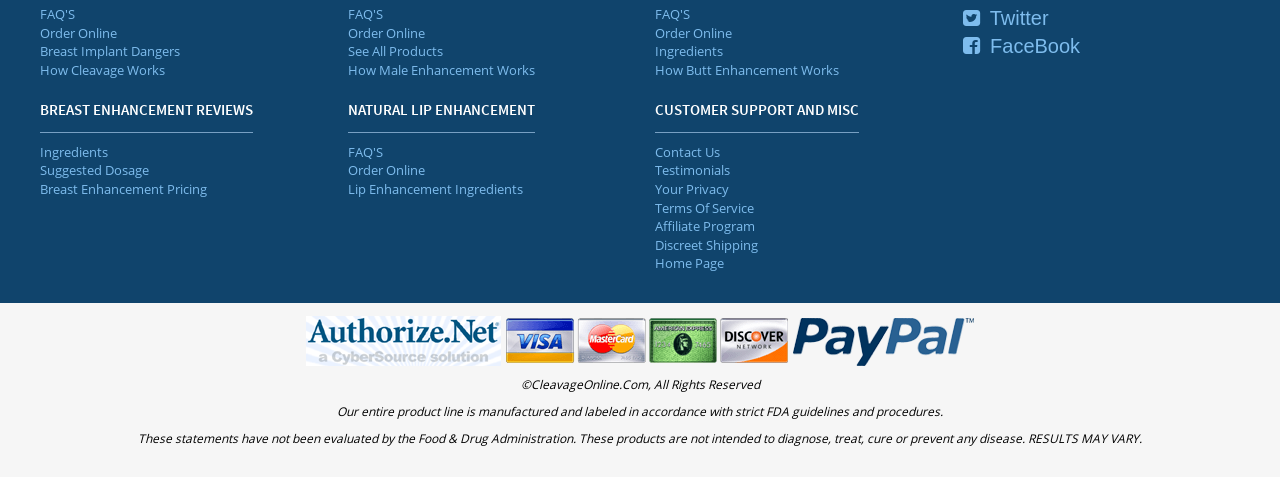What type of images are used on this webpage?
From the image, provide a succinct answer in one word or a short phrase.

Logos and certifications